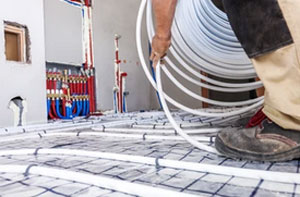Describe the image with as much detail as possible.

The image captures a technician expertly installing a water underfloor heating system, a method often referred to as hydronic or wet floor heating. In the scene, we see the technician holding a roll of pipe while laying it out on the subfloor, which is reinforced with a grid structure designed to support the tubing. This method utilizes hot water to distribute warmth efficiently throughout the room, making it a popular choice for new builds and existing spaces looking to upgrade their heating solutions. The integration of water underfloor heating can provide significant thermal comfort and energy efficiency, particularly when connected to systems like central heating boilers or heat pumps.